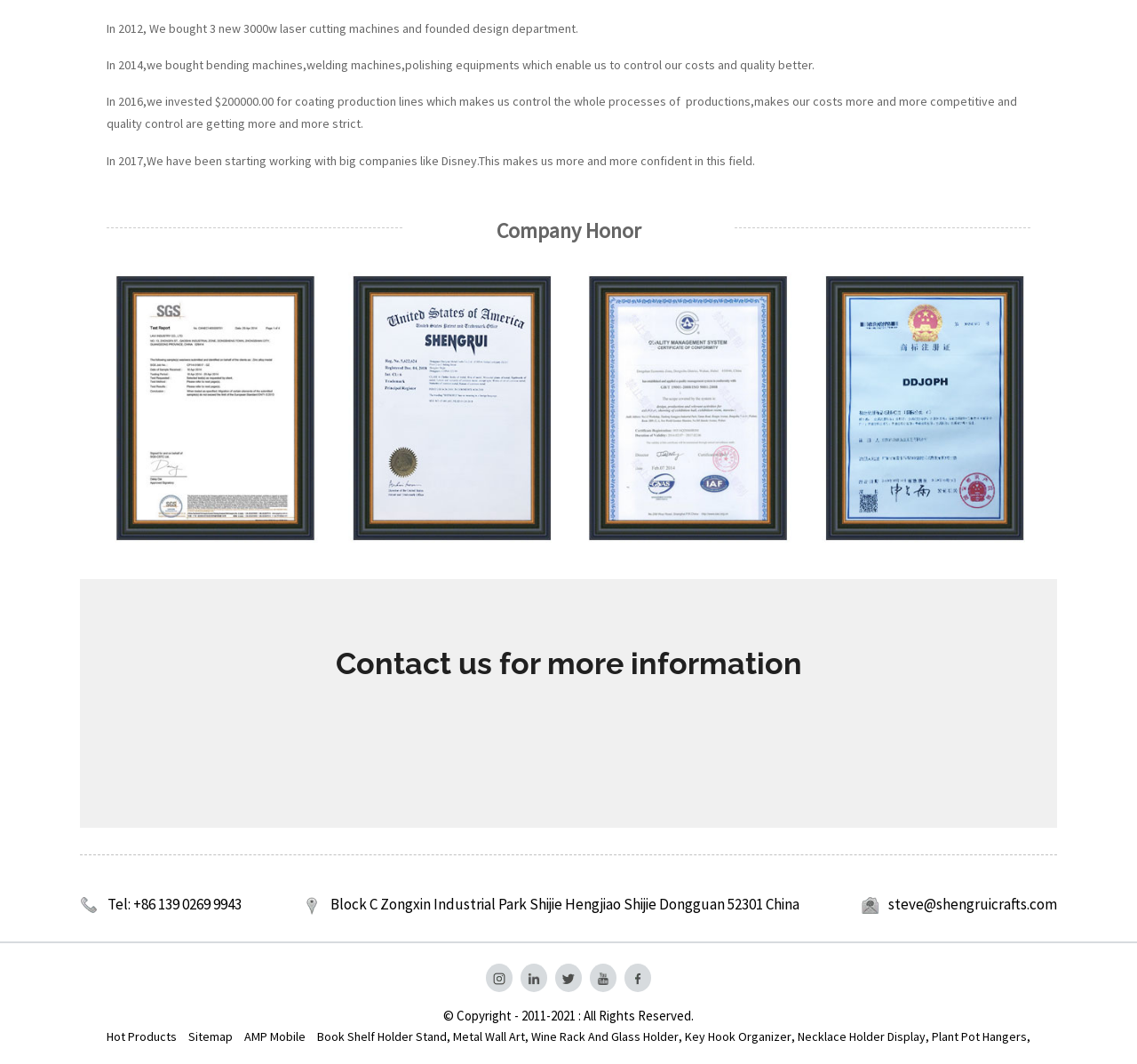What is the copyright year range of the website?
Please look at the screenshot and answer using one word or phrase.

2011-2021